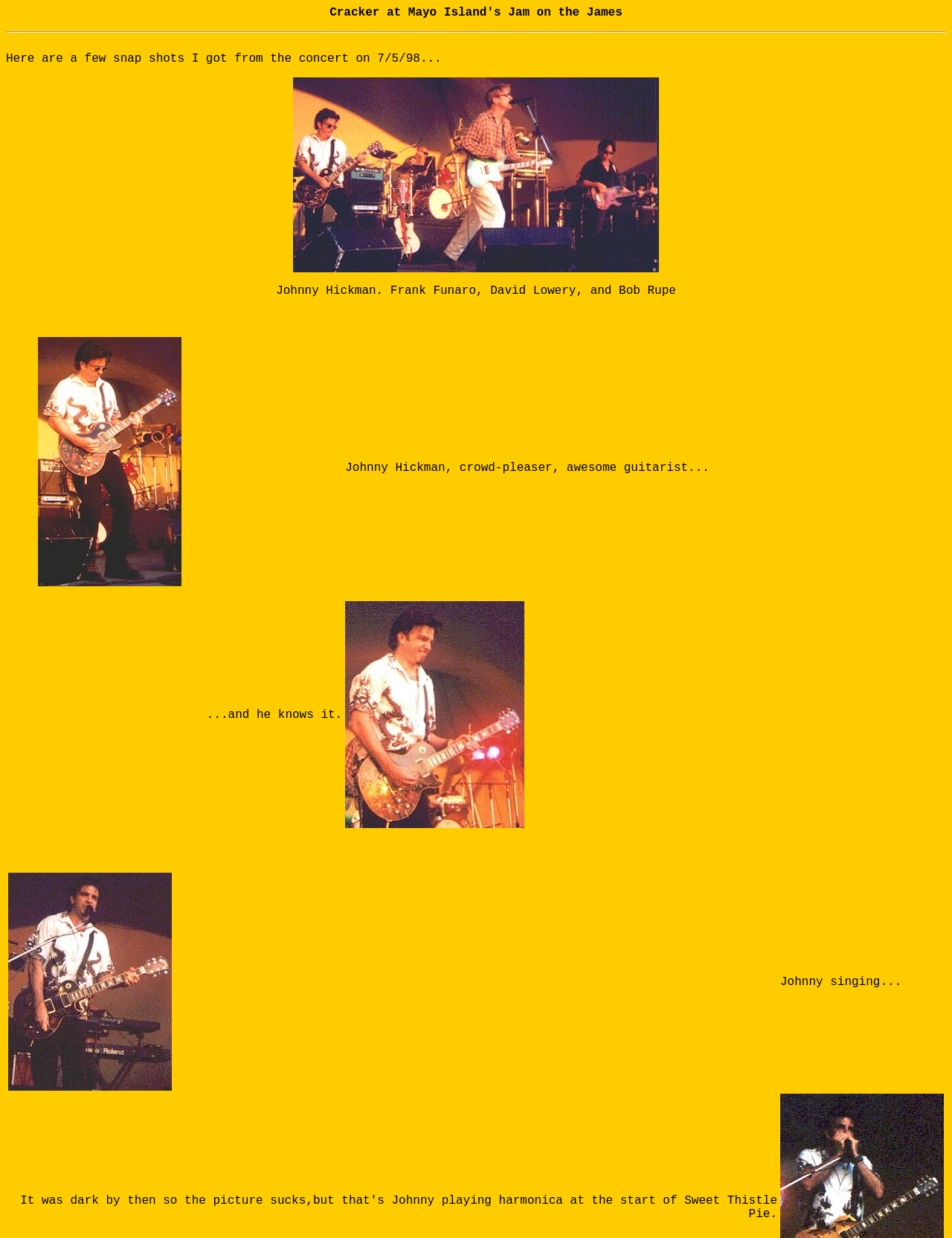Please provide a brief answer to the question using only one word or phrase: 
How many images are on the webpage?

4